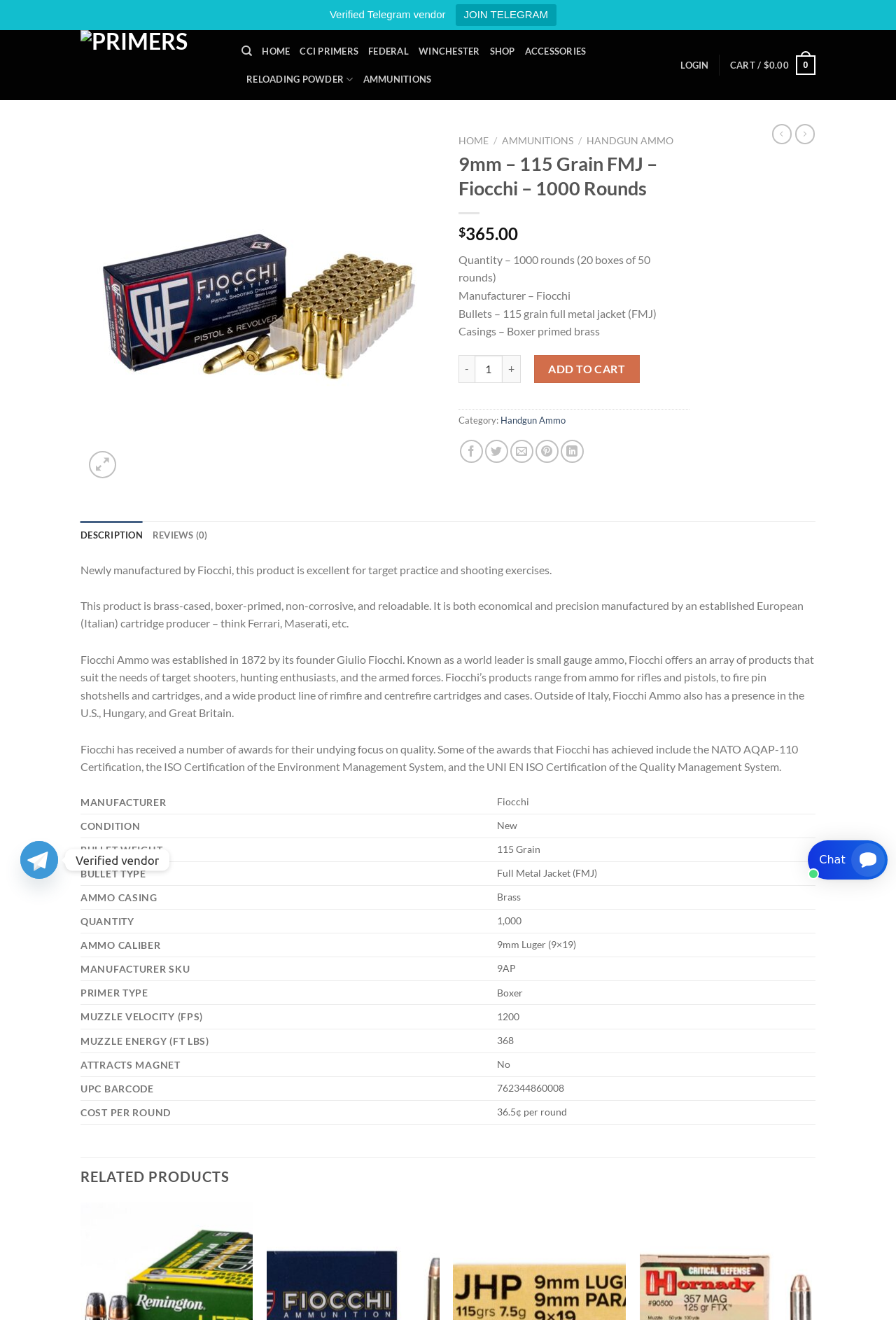Provide a single word or phrase to answer the given question: 
What is the manufacturer of this ammunition?

Fiocchi